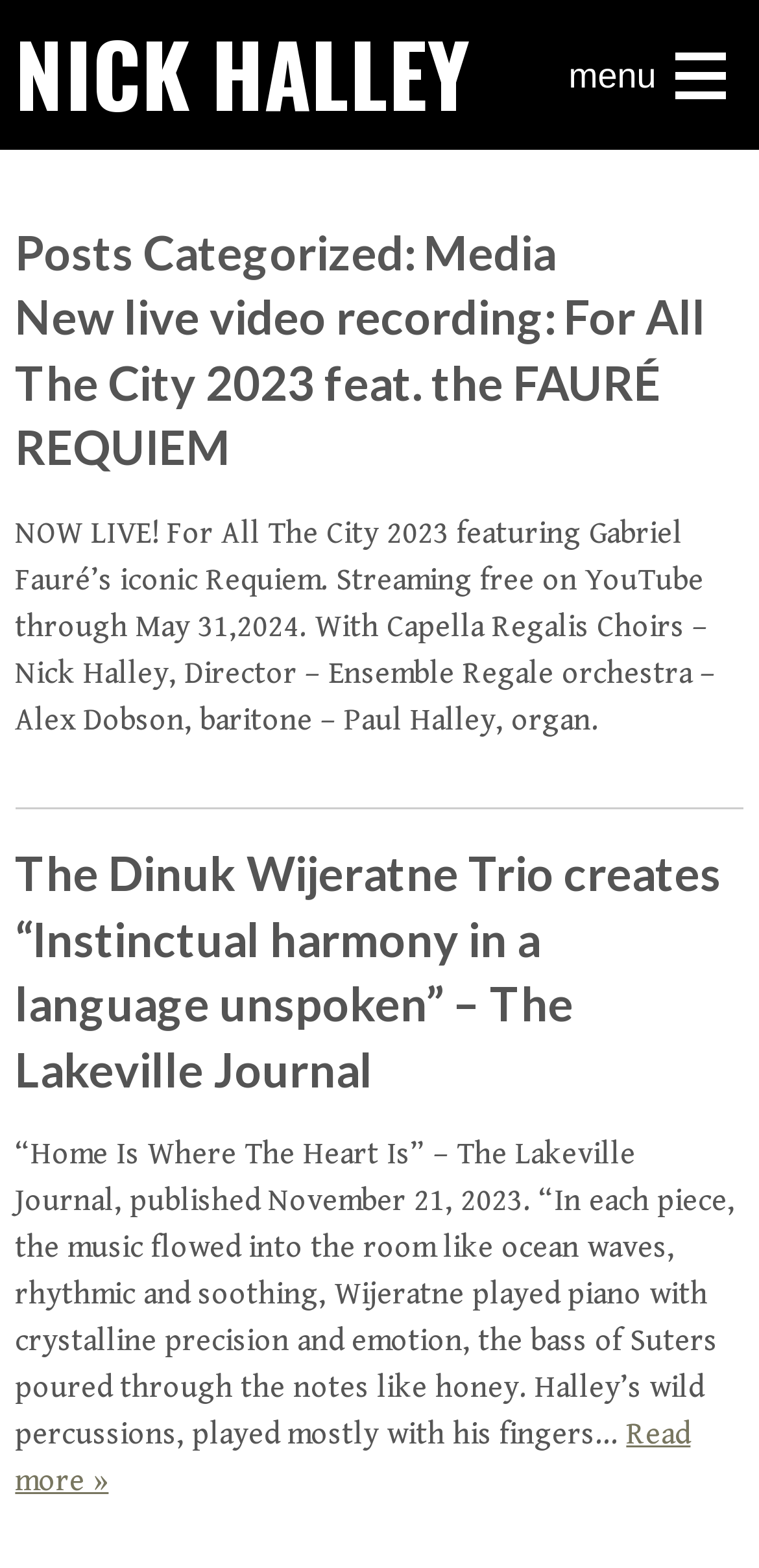From the element description: "Shop My Home", extract the bounding box coordinates of the UI element. The coordinates should be expressed as four float numbers between 0 and 1, in the order [left, top, right, bottom].

None